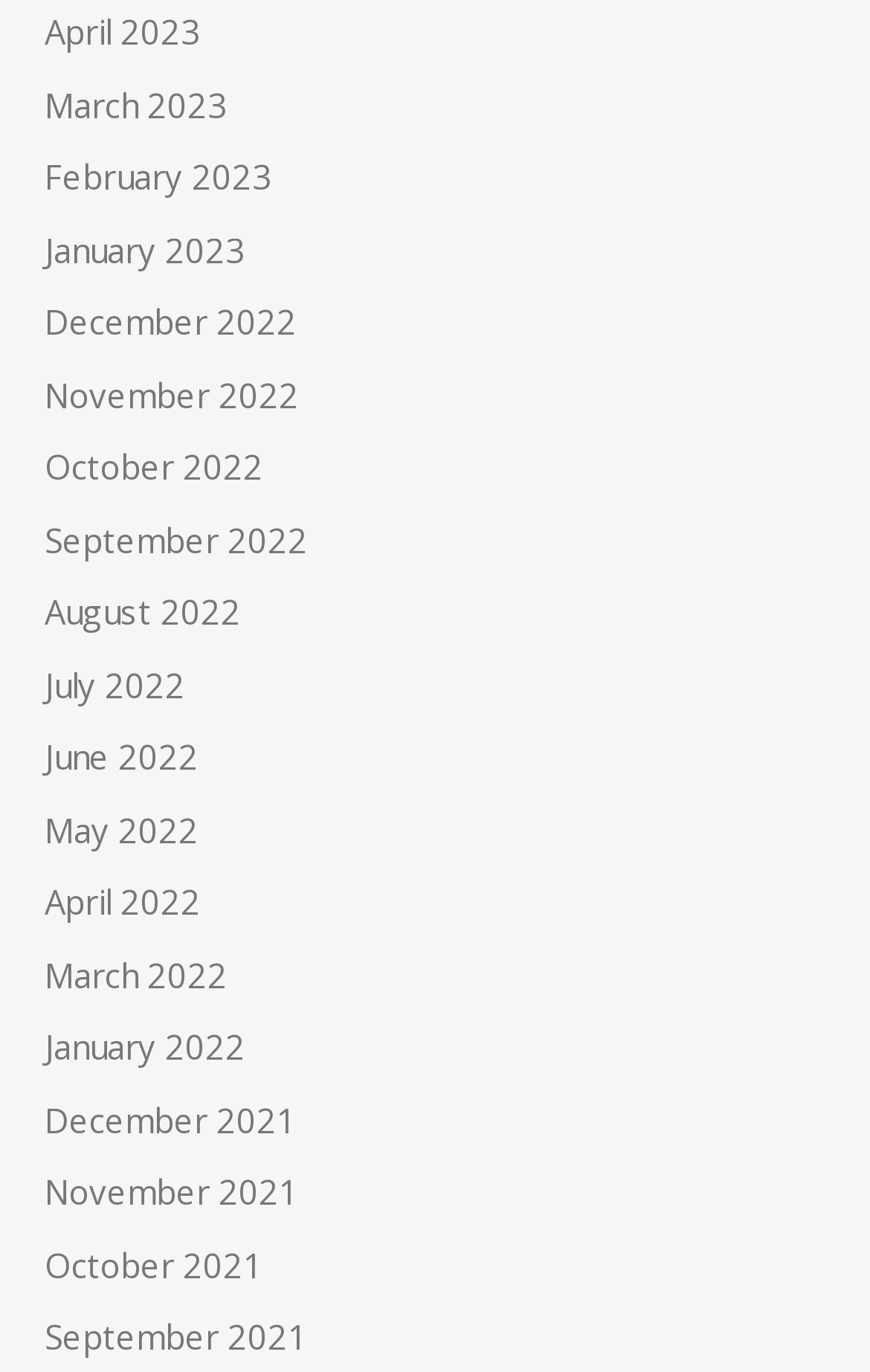With reference to the screenshot, provide a detailed response to the question below:
Are the months listed in chronological order?

I can examine the list of links and see that the months are listed in a descending order, with the most recent month at the top and the earliest month at the bottom, which suggests that they are listed in chronological order.